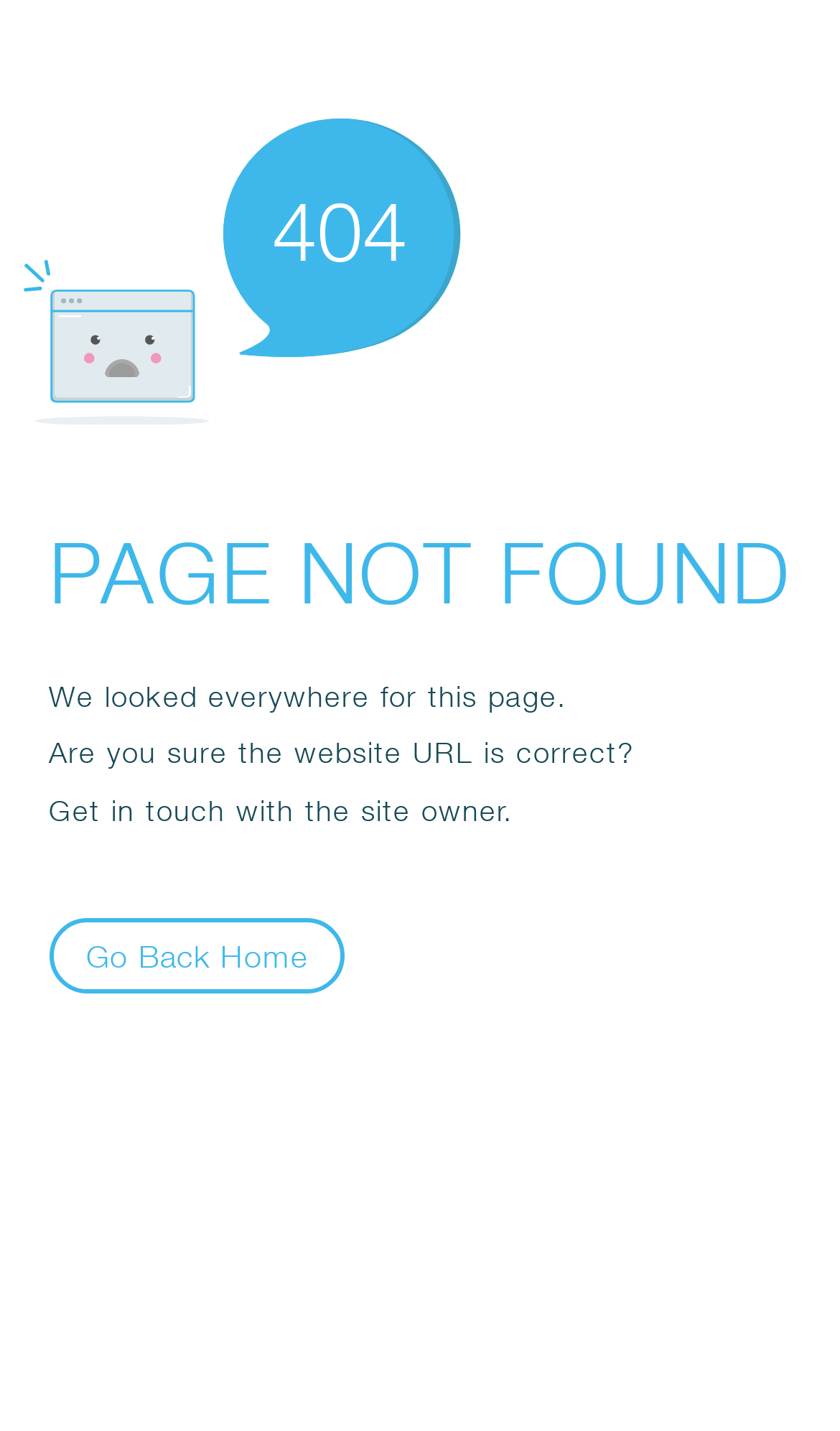What is the suggestion to the user?
Answer the question with a detailed and thorough explanation.

The webpage suggests the user to 'Get in touch with the site owner' which is displayed as a static text, and it is located below the main error message.